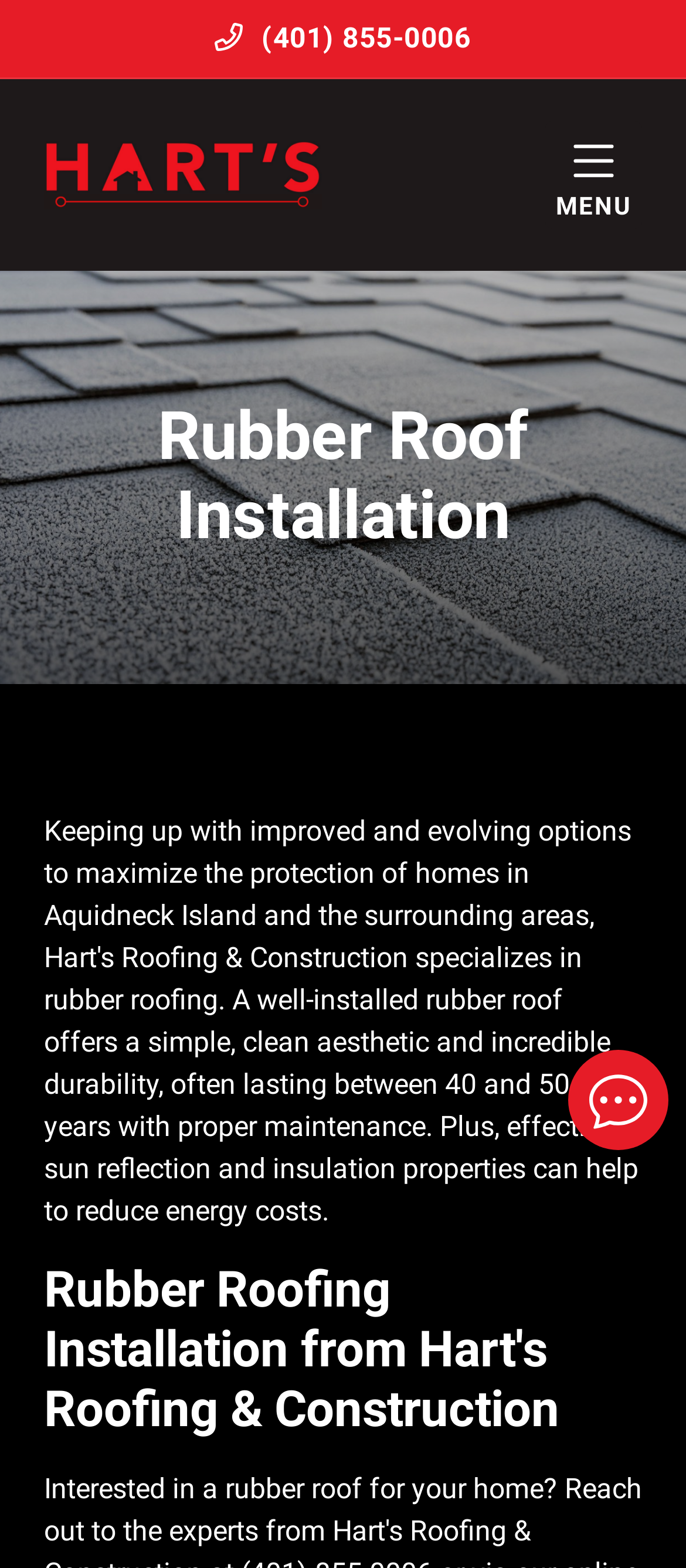Provide a one-word or short-phrase response to the question:
What is the phone number to contact Hart's Roofing & Construction?

(401) 855-0006